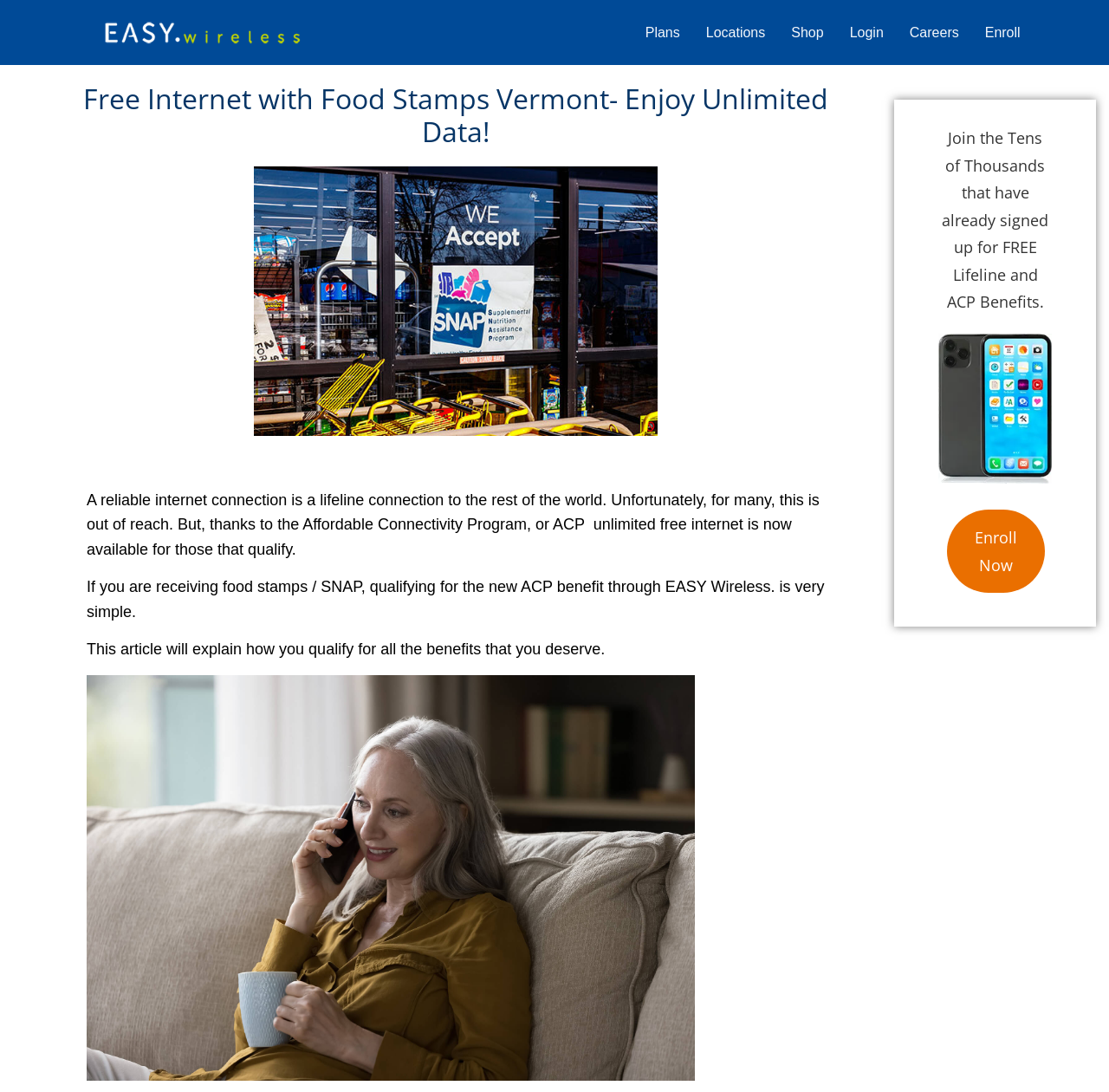Using the information shown in the image, answer the question with as much detail as possible: What is required to qualify for the ACP benefit?

According to the webpage, if you are receiving food stamps/SNAP, you can qualify for the ACP benefit through EASY Wireless, which provides unlimited free internet.